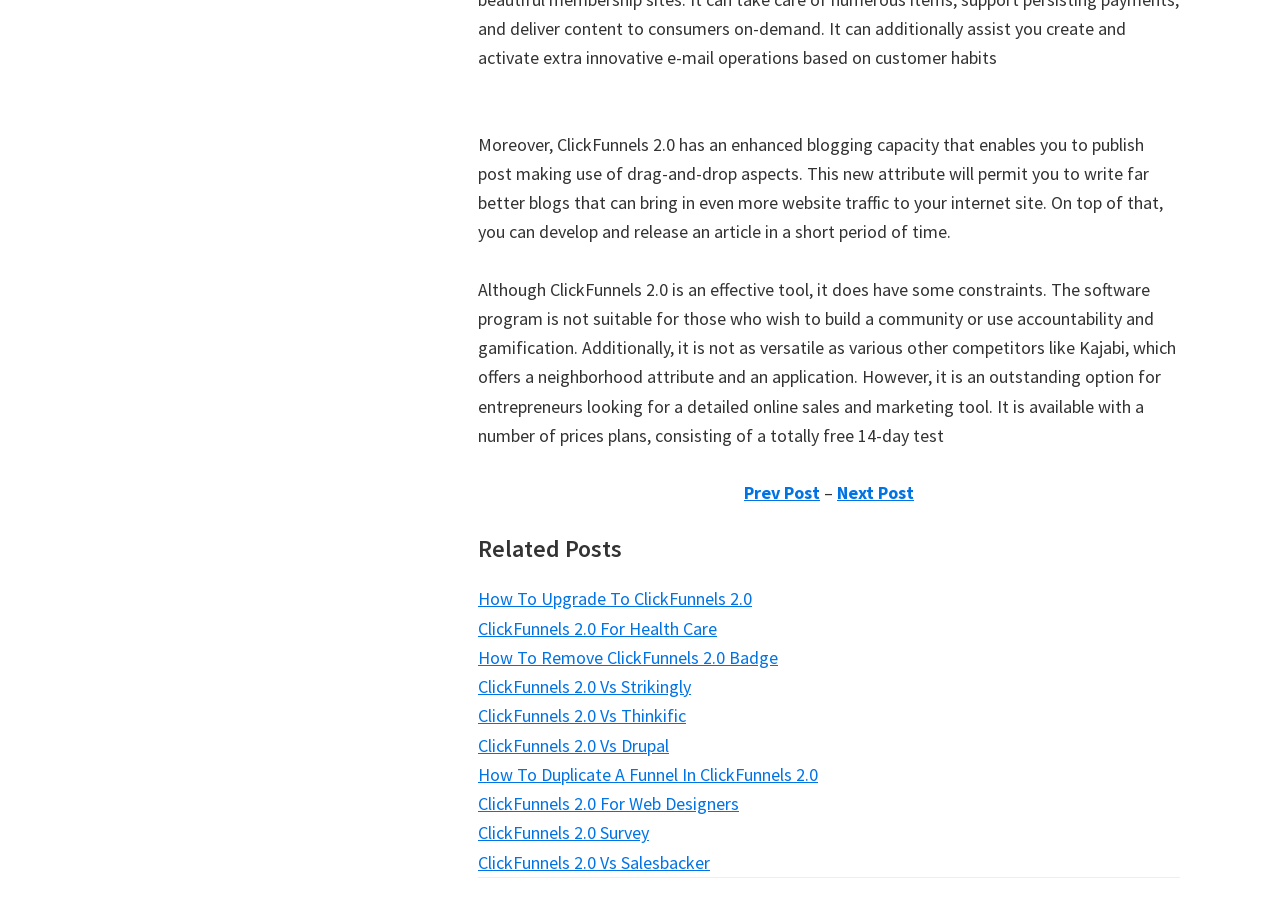Identify the bounding box coordinates of the part that should be clicked to carry out this instruction: "Read 'How To Upgrade To ClickFunnels 2.0'".

[0.373, 0.655, 0.588, 0.68]